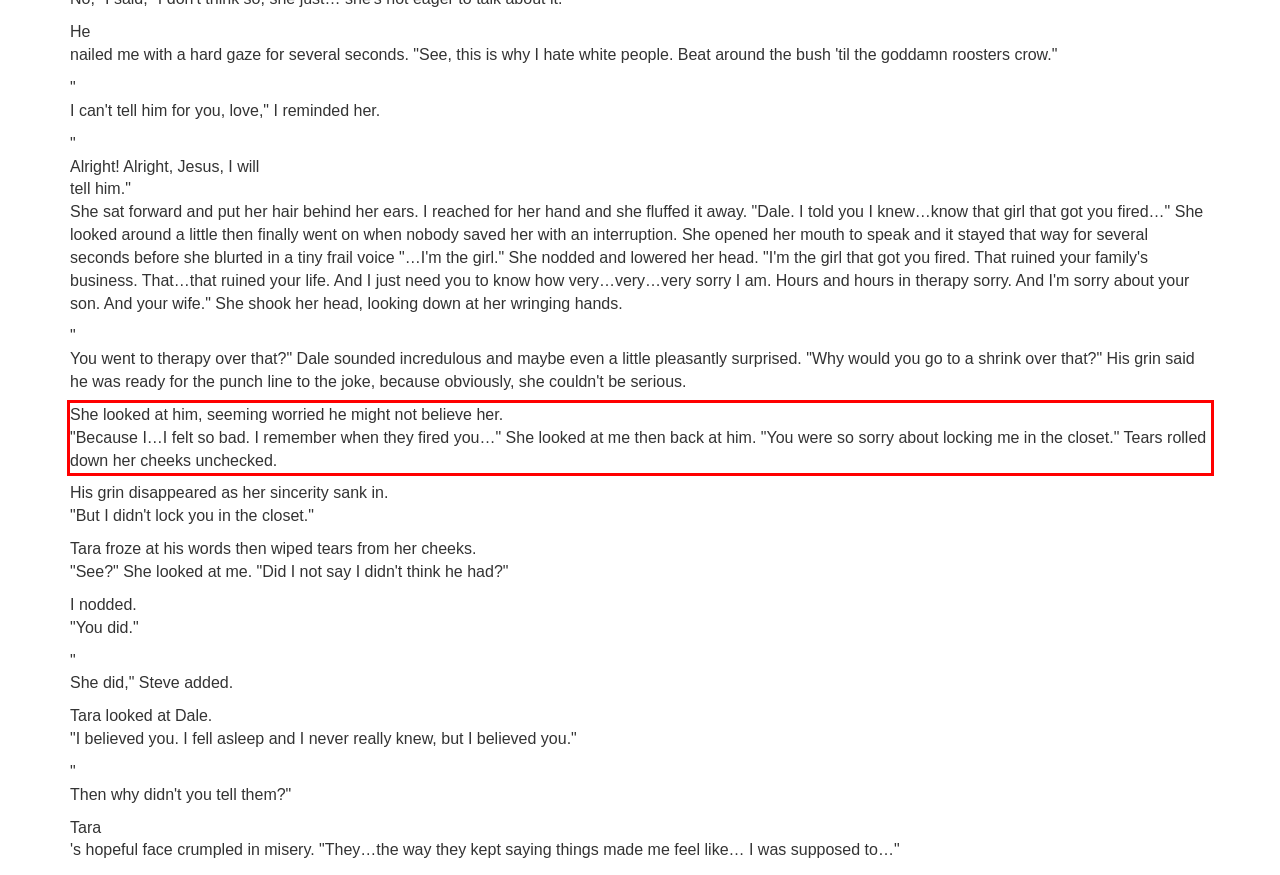You have a screenshot of a webpage with a red bounding box. Use OCR to generate the text contained within this red rectangle.

She looked at him, seeming worried he might not believe her. "Because I…I felt so bad. I remember when they fired you…" She looked at me then back at him. "You were so sorry about locking me in the closet." Tears rolled down her cheeks unchecked.